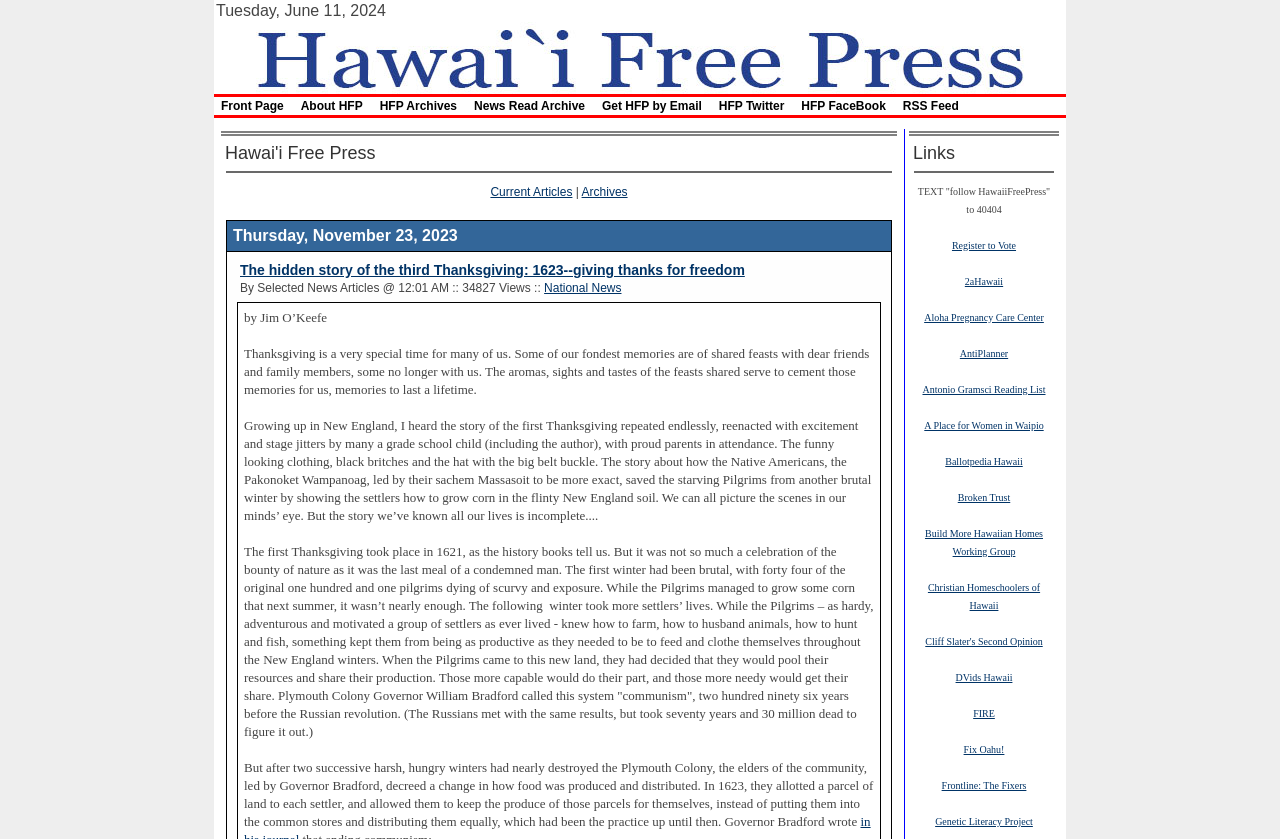Generate a comprehensive description of the webpage content.

The webpage appears to be the front page of the Hawaii Free Press, a news website. At the top, there is a header section that displays the current date, "Tuesday, June 11, 2024", and the website's logo, "Hawaii Free Press", accompanied by an image. Below the header, there is a navigation menu that lists various sections of the website, including "Front Page", "About HFP", "HFP Archives", "News Read Archive", "Get HFP by Email", "HFP Twitter", "HFP FaceBook", and "RSS Feed".

The main content area is divided into two columns. The left column features a news article titled "The hidden story of the third Thanksgiving: 1623--giving thanks for freedom" with a brief summary and links to related categories, such as "National News". The article is dated "Thursday, November 23, 2023".

The right column is dedicated to links and resources, with a heading that reads "Links". This section is organized into a list of links to various websites and organizations, including "Register to Vote", "2aHawaii", "Aloha Pregnancy Care Center", and many others. These links are grouped into a long list that spans the entire height of the column.

Overall, the webpage has a simple and organized layout, with a clear distinction between the main content area and the navigation and resource sections.